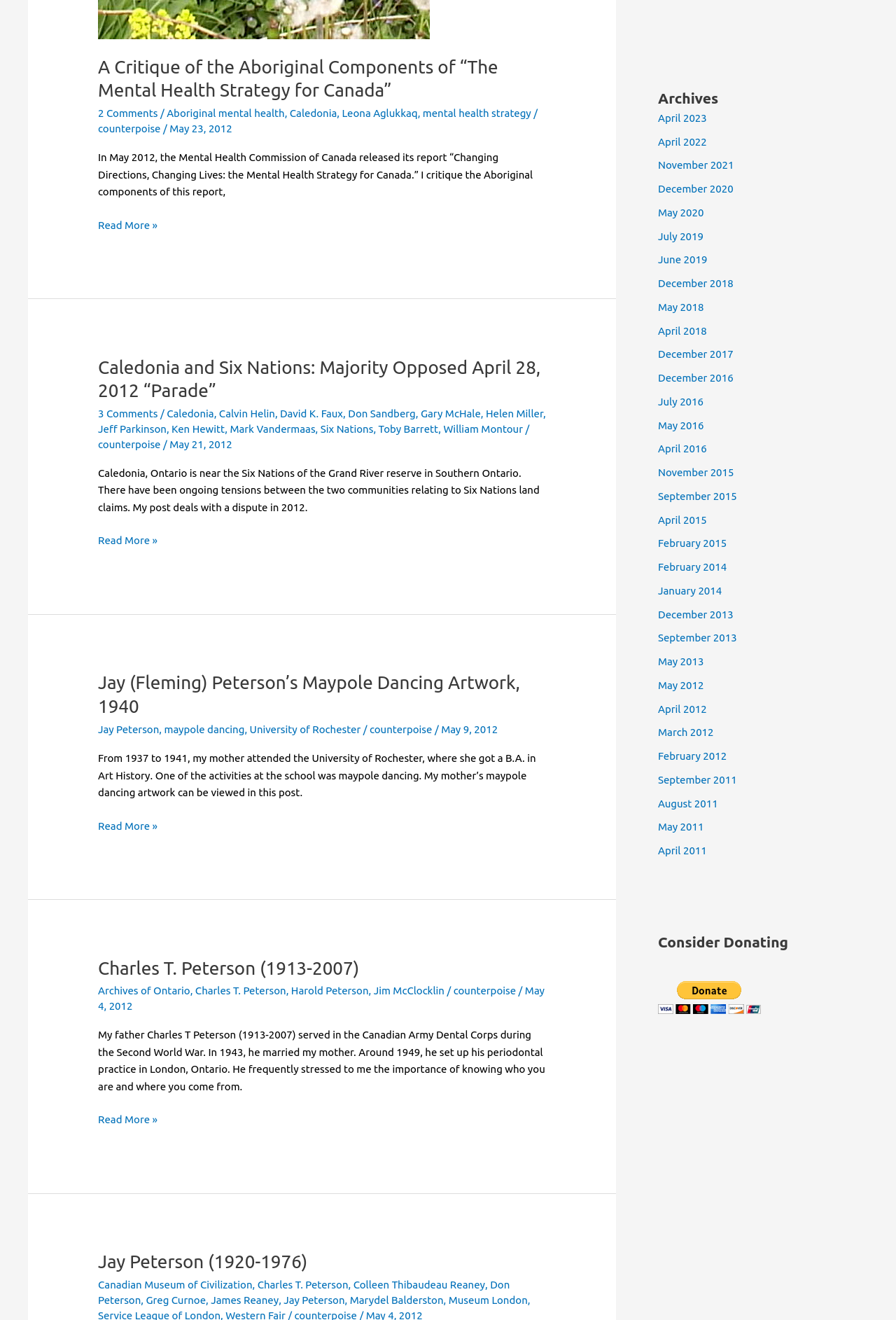Please locate the bounding box coordinates of the region I need to click to follow this instruction: "Read more about A Critique of the Aboriginal Components of “The Mental Health Strategy for Canada”".

[0.109, 0.164, 0.176, 0.177]